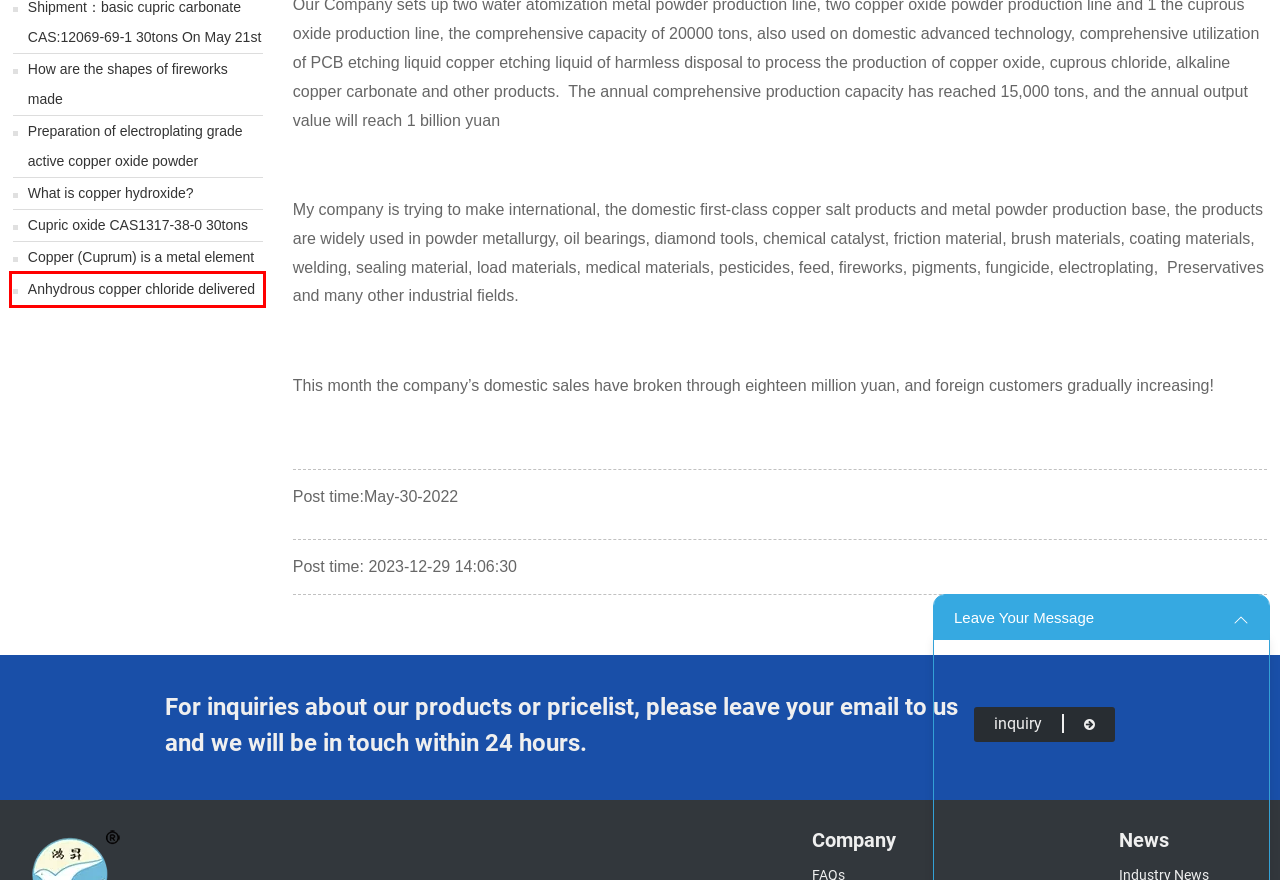You’re provided with a screenshot of a webpage that has a red bounding box around an element. Choose the best matching webpage description for the new page after clicking the element in the red box. The options are:
A. Wholesale Copper Dichloride - Hongyuan New Materials Supplier&Manufacturer
B. News - News - What is copper hydroxide?
C. News - News - How are the shapes of fireworks made
D. News - News - Anhydrous copper chloride delivered
E. News - News - Copper (Cuprum) is a metal element
F. News - News - Preparation of electroplating grade active copper oxide powder
G. Wholesale Oxidation Of Copper Oxide - Hongyuan New Materials Supplier&Manufacturer
H. News - News - Cupric oxide CAS1317-38-0 30tons

D